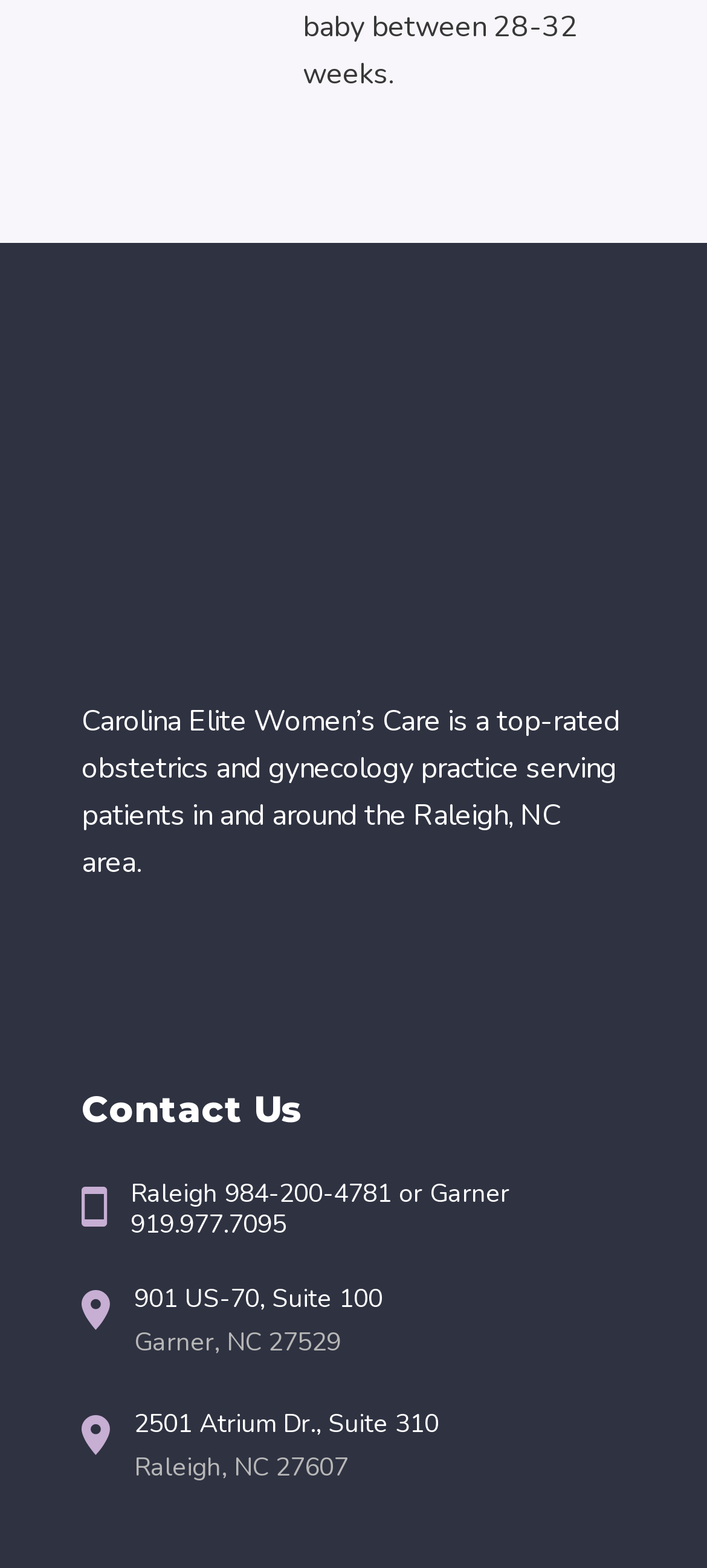Please predict the bounding box coordinates (top-left x, top-left y, bottom-right x, bottom-right y) for the UI element in the screenshot that fits the description: 901 US-70, Suite 100

[0.19, 0.82, 0.541, 0.839]